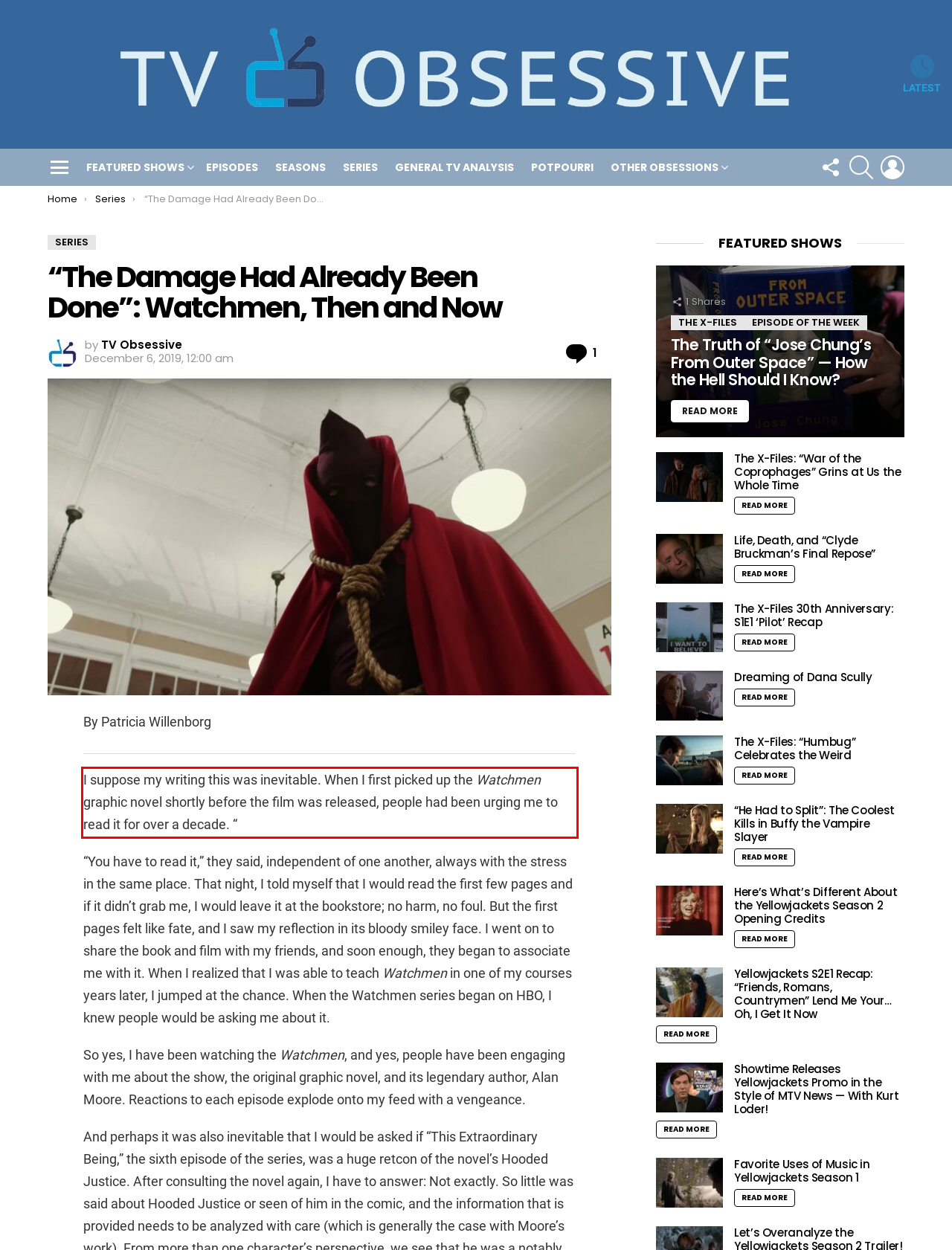From the given screenshot of a webpage, identify the red bounding box and extract the text content within it.

I suppose my writing this was inevitable. When I first picked up the Watchmen graphic novel shortly before the film was released, people had been urging me to read it for over a decade. “